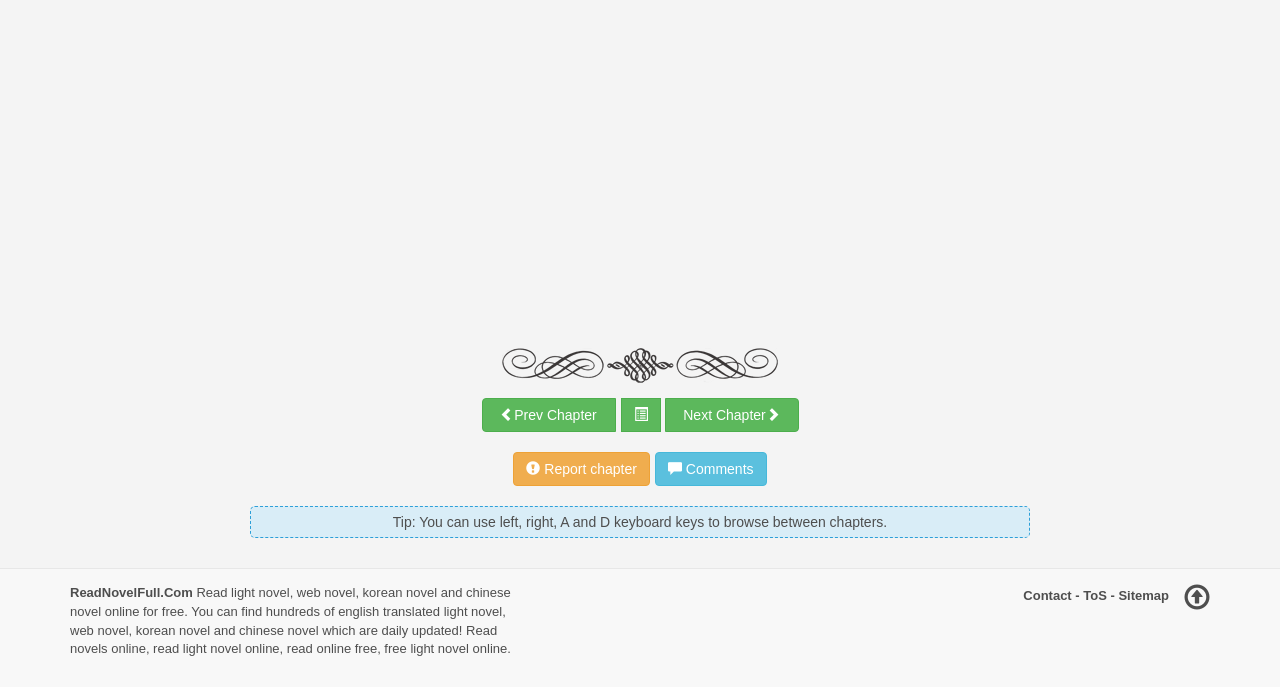Identify the bounding box coordinates for the element you need to click to achieve the following task: "Contact us". Provide the bounding box coordinates as four float numbers between 0 and 1, in the form [left, top, right, bottom].

[0.799, 0.857, 0.837, 0.879]